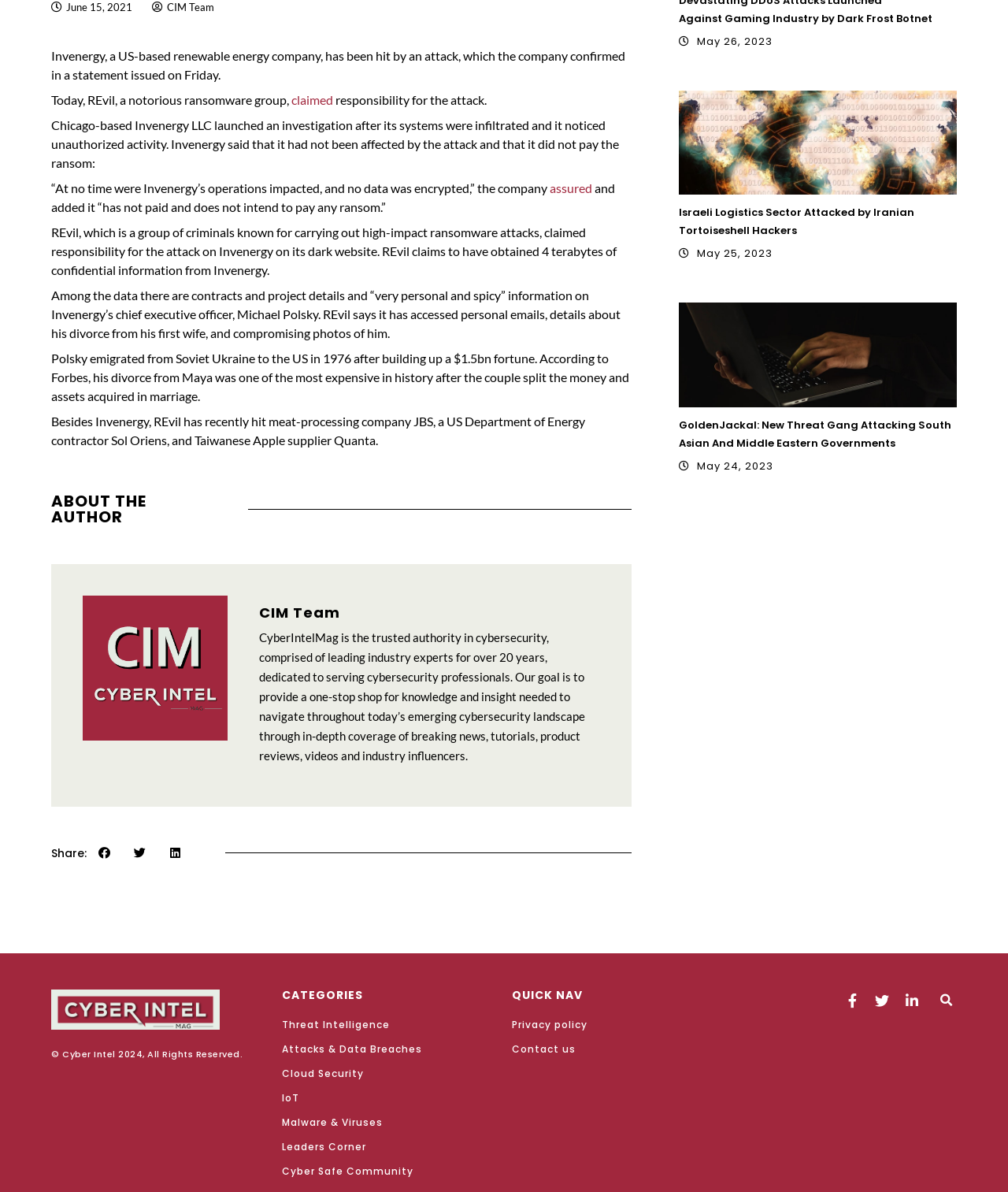Based on the element description aria-label="Share on linkedin", identify the bounding box coordinates for the UI element. The coordinates should be in the format (top-left x, top-left y, bottom-right x, bottom-right y) and within the 0 to 1 range.

[0.156, 0.711, 0.191, 0.72]